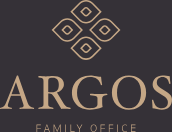What is the style of the font used for the name 'ARGOS'?
Please provide a detailed and comprehensive answer to the question.

The name 'ARGOS' is prominently featured in a bold, sophisticated font, suggesting professionalism and trust.